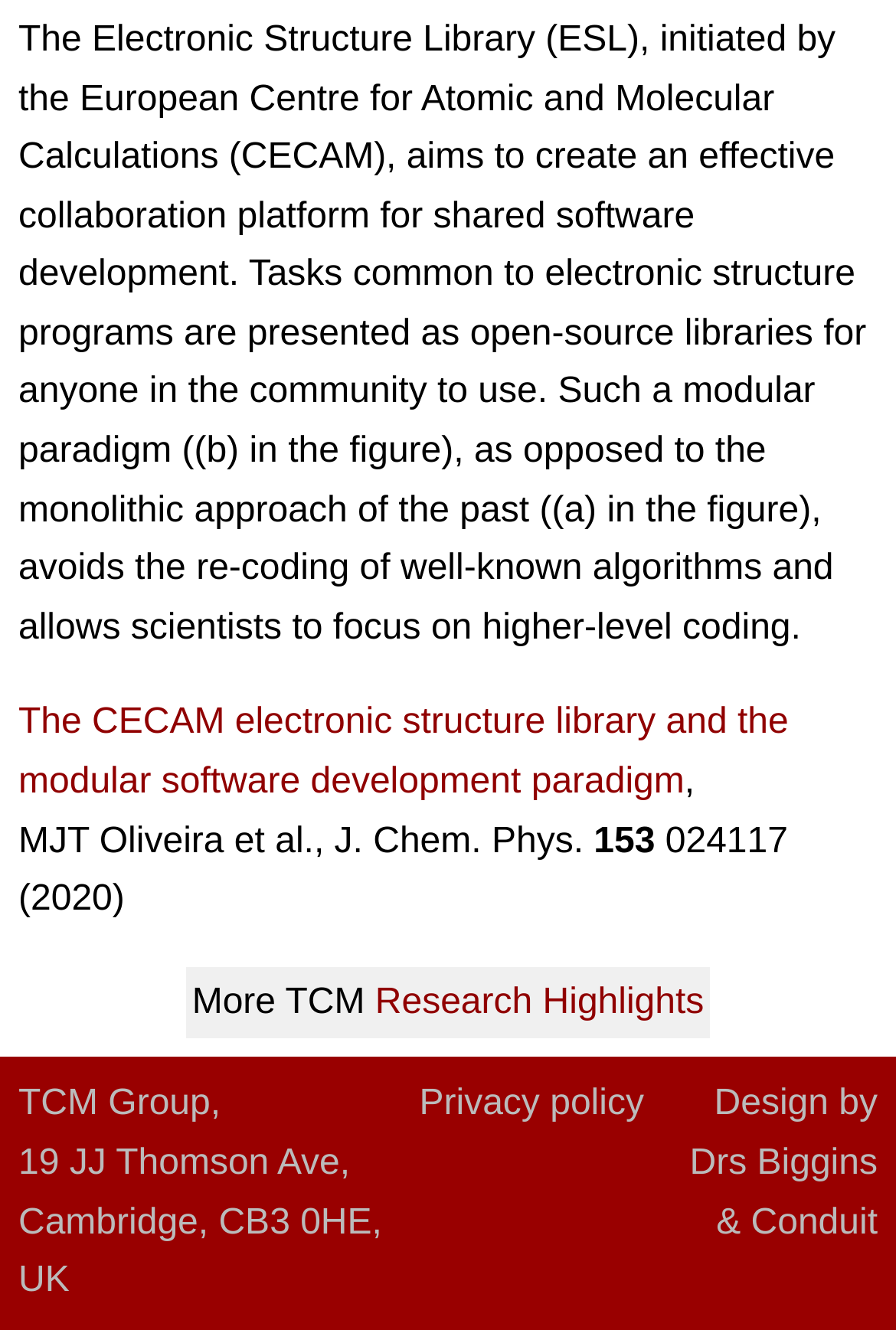Who designed the webpage?
Answer the question in as much detail as possible.

The designer of the webpage is credited at the bottom of the webpage as 'Design by Drs Biggins'.